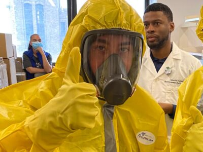Utilize the information from the image to answer the question in detail:
What is the person in the background likely to be?

The caption describes the person in the background as wearing a lab coat and appearing attentive, suggesting that they are likely a medical professional.